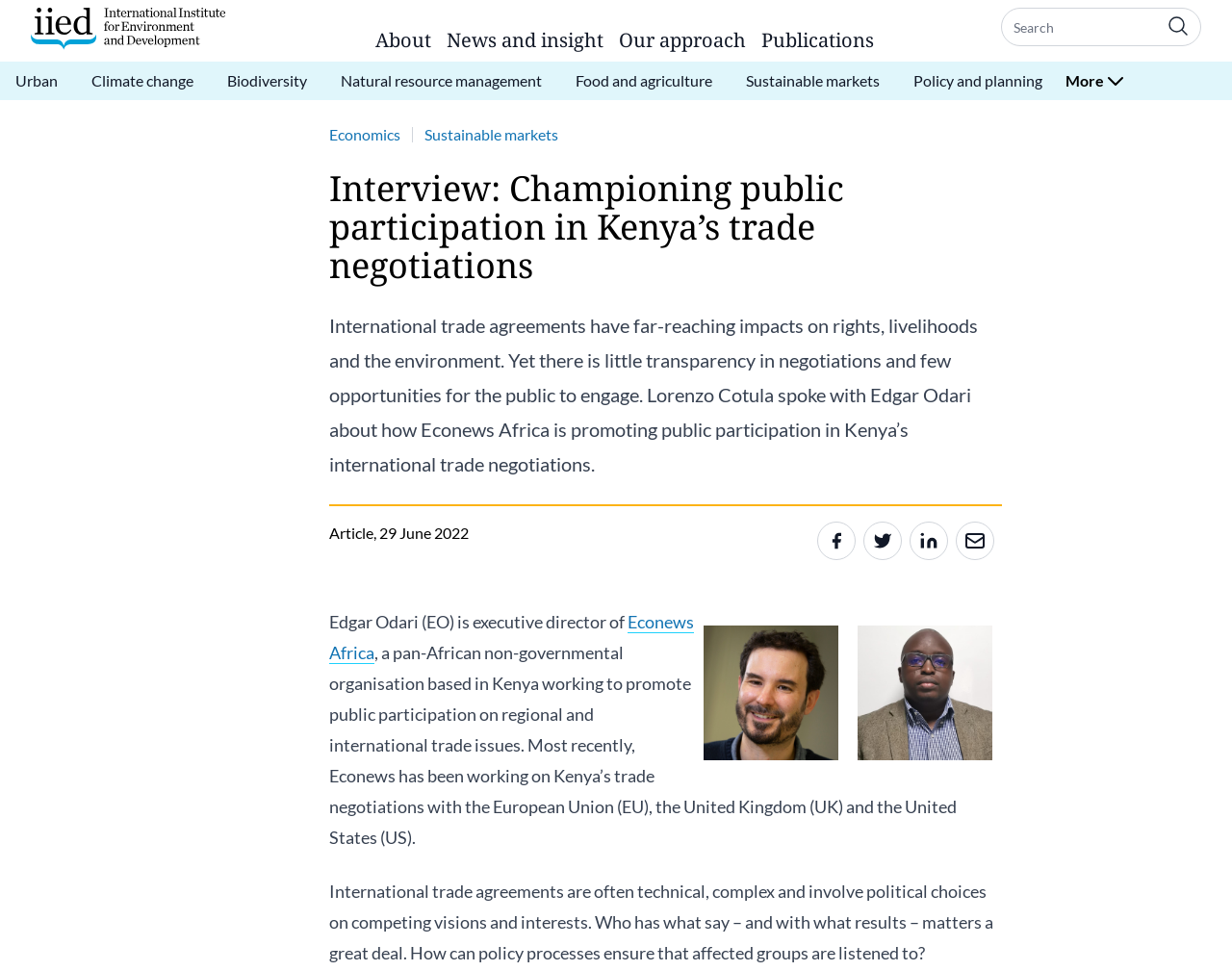Who is the executive director of Econews Africa?
Please provide a detailed answer to the question.

According to the webpage content, Edgar Odari (EO) is the executive director of Econews Africa, a pan-African non-governmental organisation based in Kenya working to promote public participation on regional and international trade issues.